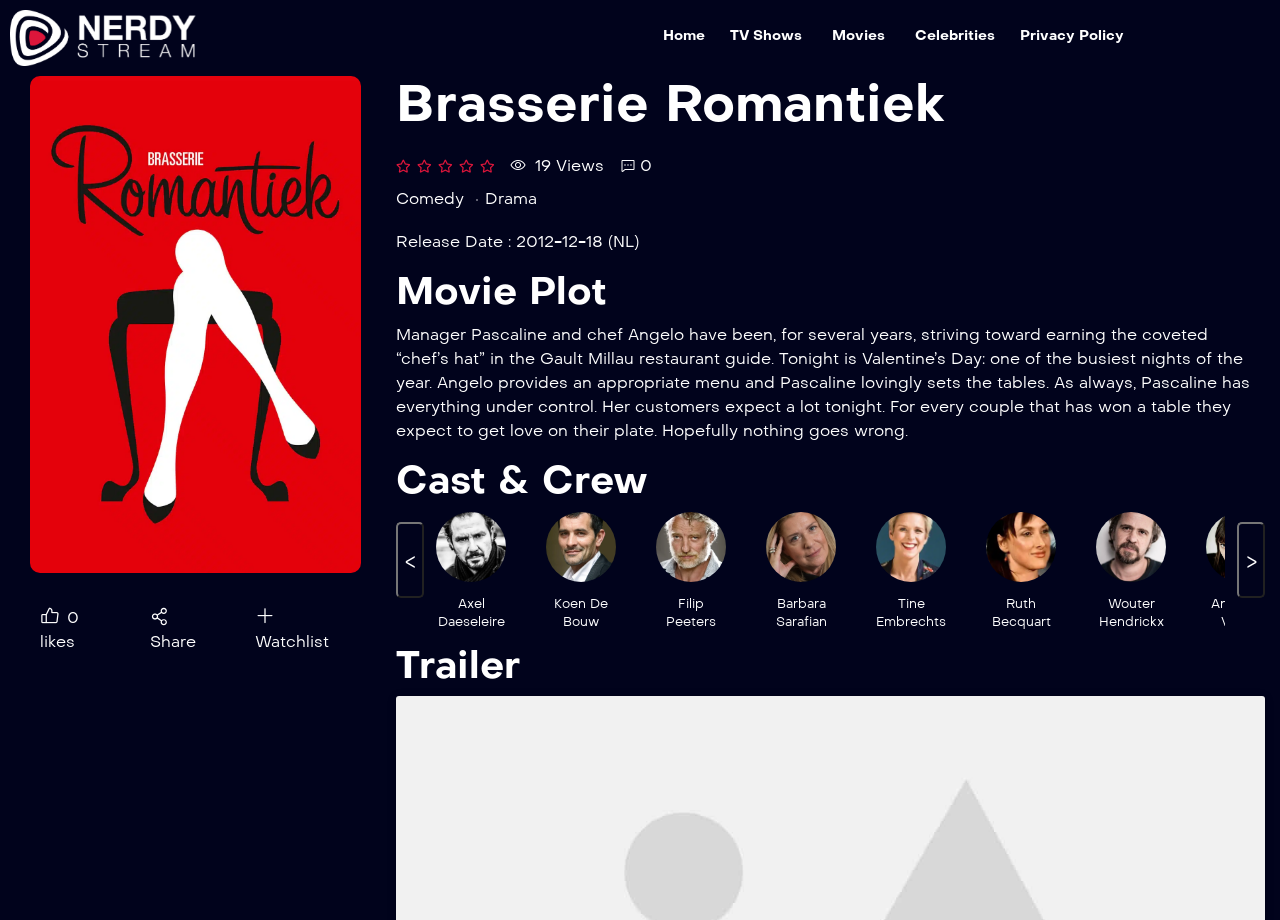Kindly provide the bounding box coordinates of the section you need to click on to fulfill the given instruction: "Click on the 'Home' link".

[0.508, 0.018, 0.56, 0.06]